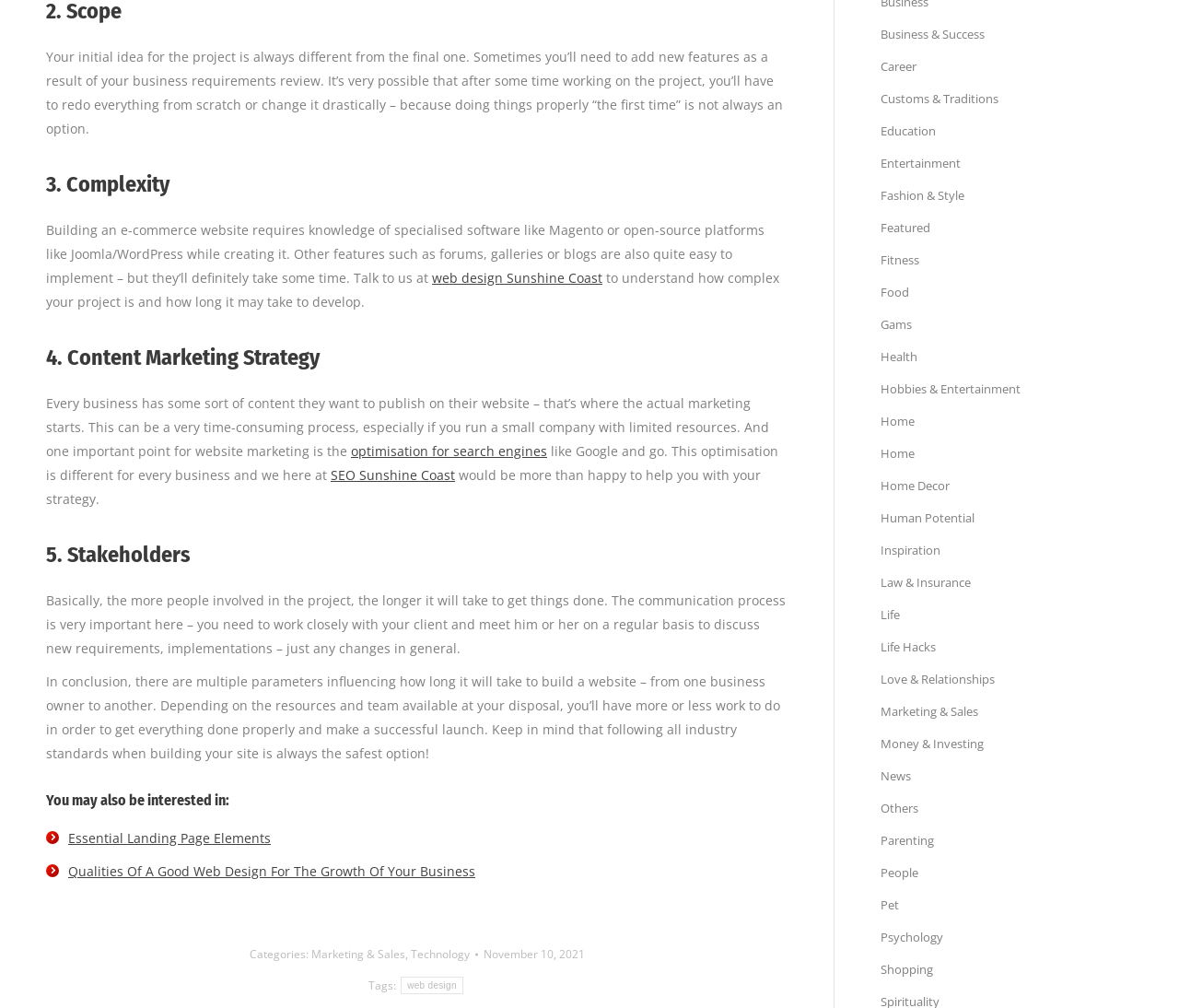How often should stakeholders meet to discuss new requirements?
Answer the question with detailed information derived from the image.

According to the text in section 5, stakeholders need to work closely with the client and meet regularly to discuss new requirements, implementations, and changes in general.